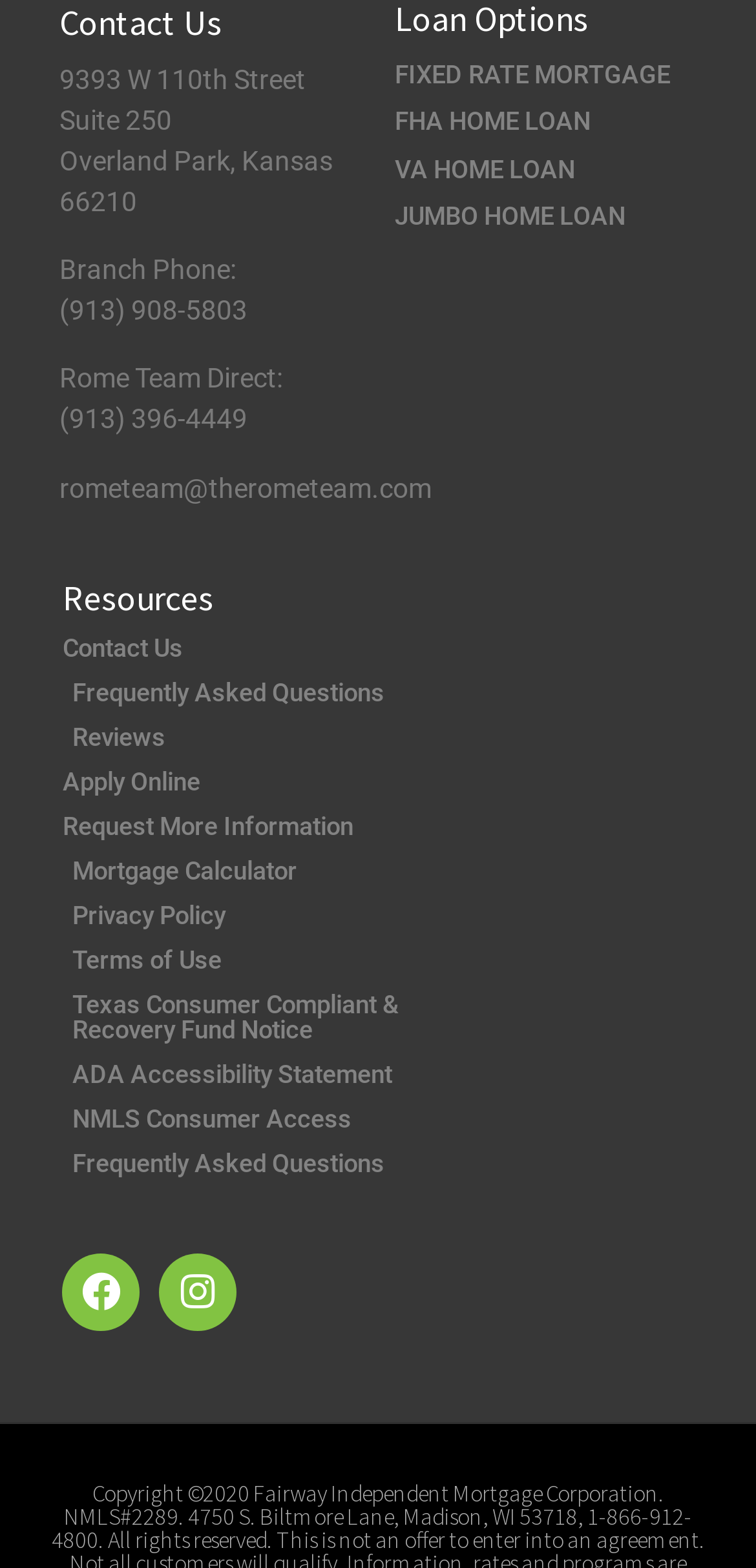What is the address of the Rome Team?
Respond to the question with a well-detailed and thorough answer.

I found the address of the Rome Team by looking at the 'Contact Us' section, where it is listed as '9393 W 110th Street Suite 250' along with the city, state, and zip code.